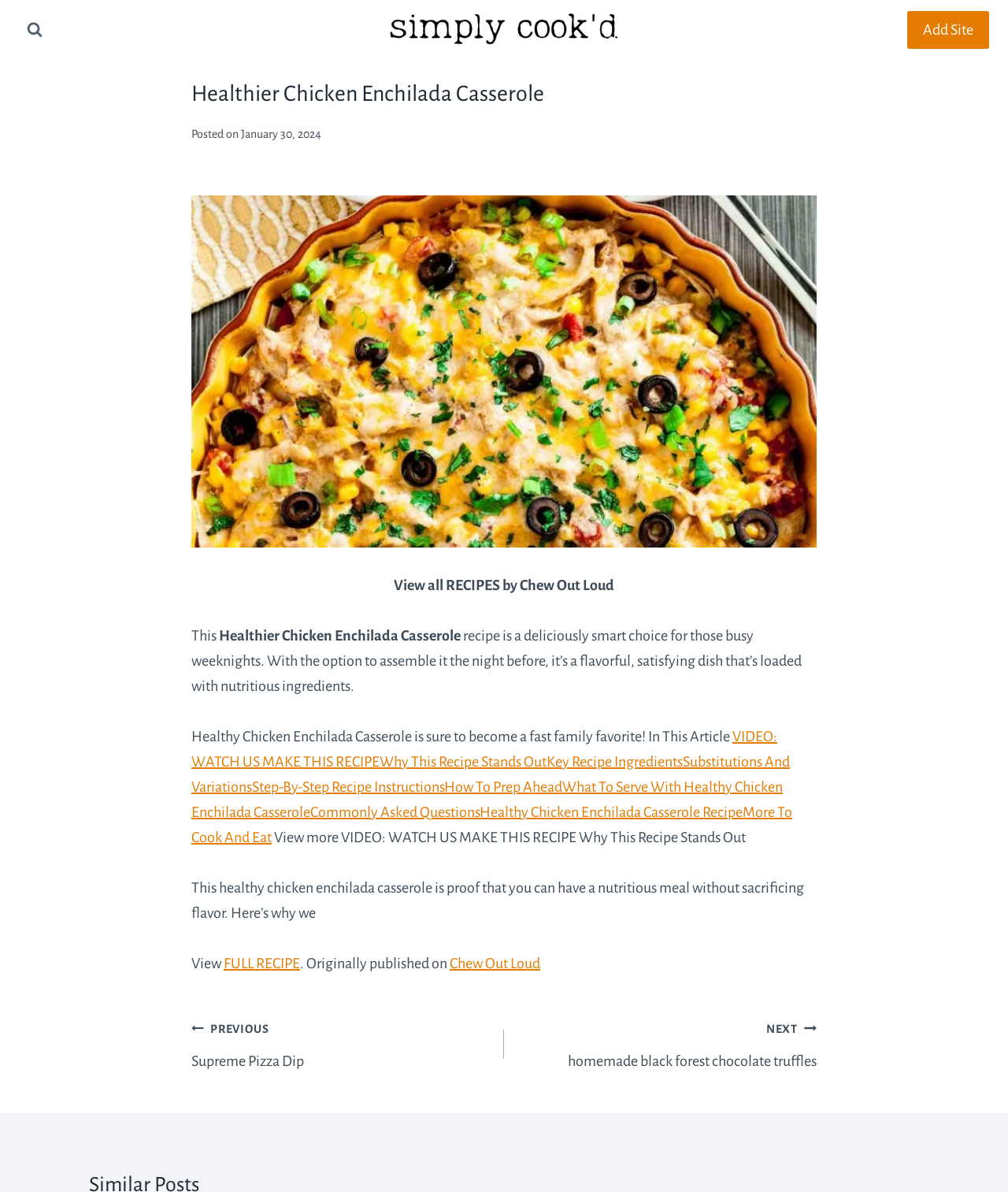Please specify the bounding box coordinates of the region to click in order to perform the following instruction: "Scroll to top".

[0.958, 0.798, 0.977, 0.813]